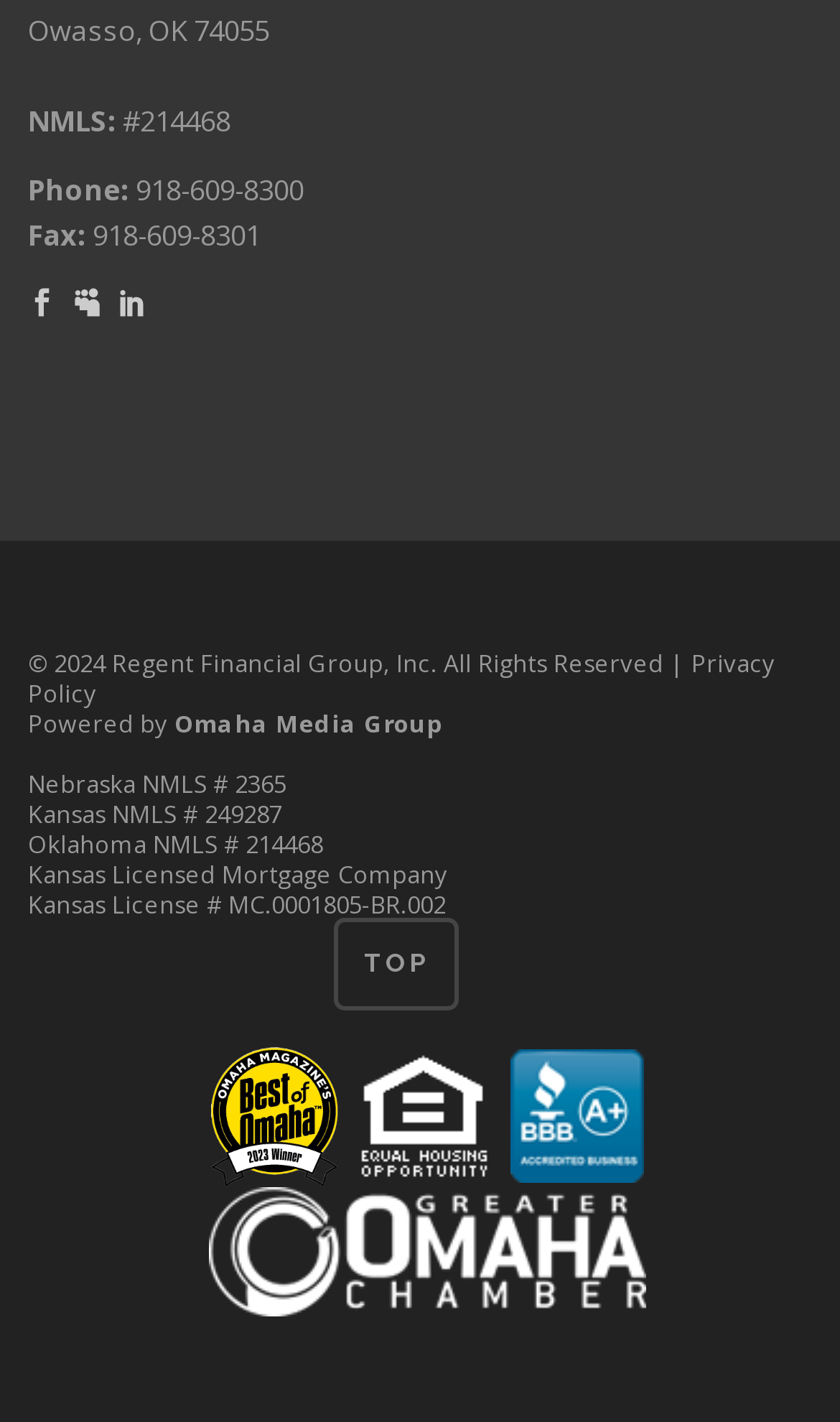Please examine the image and answer the question with a detailed explanation:
What is the award won by Regent Financial Group in 2023?

I found the award won by Regent Financial Group in 2023 by looking at the link element with the text 'Best of Omaha 2023' and the adjacent image element with the same text.